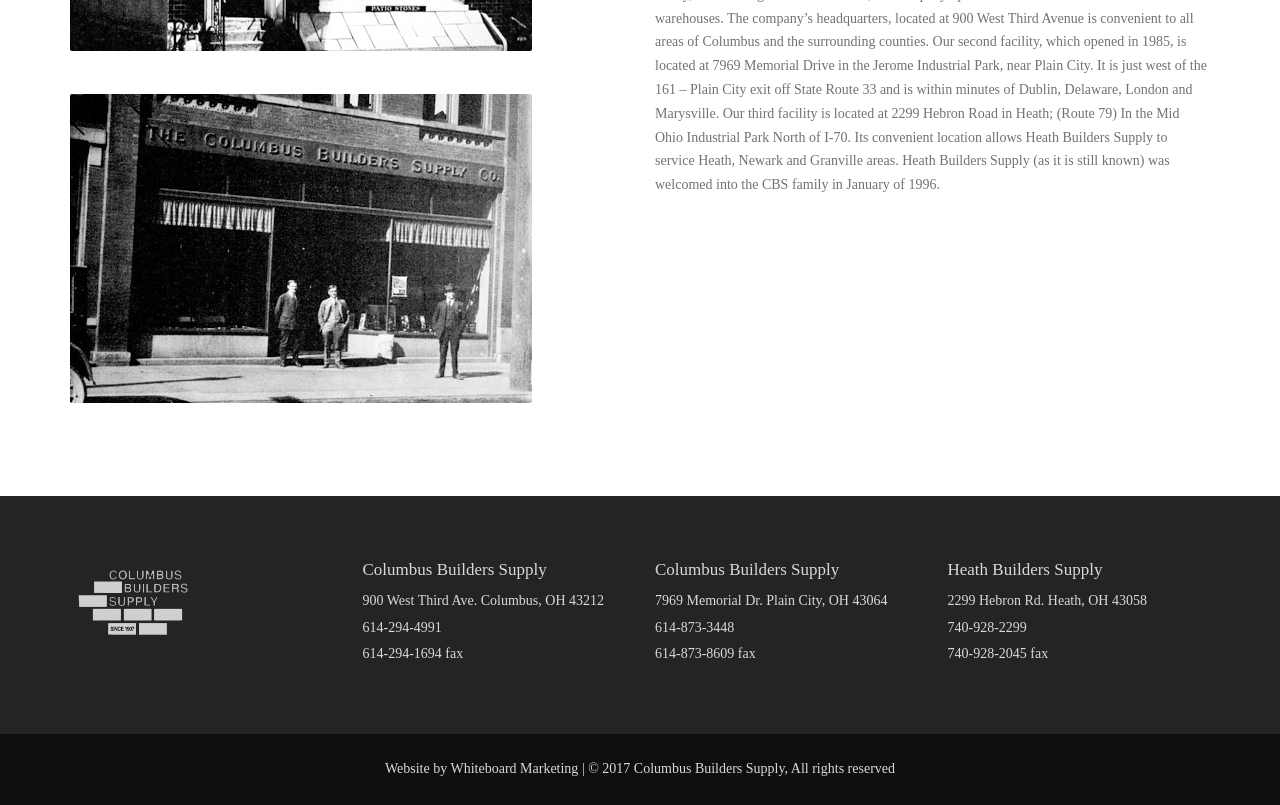Based on the element description, predict the bounding box coordinates (top-left x, top-left y, bottom-right x, bottom-right y) for the UI element in the screenshot: 740-928-2299

[0.74, 0.77, 0.802, 0.789]